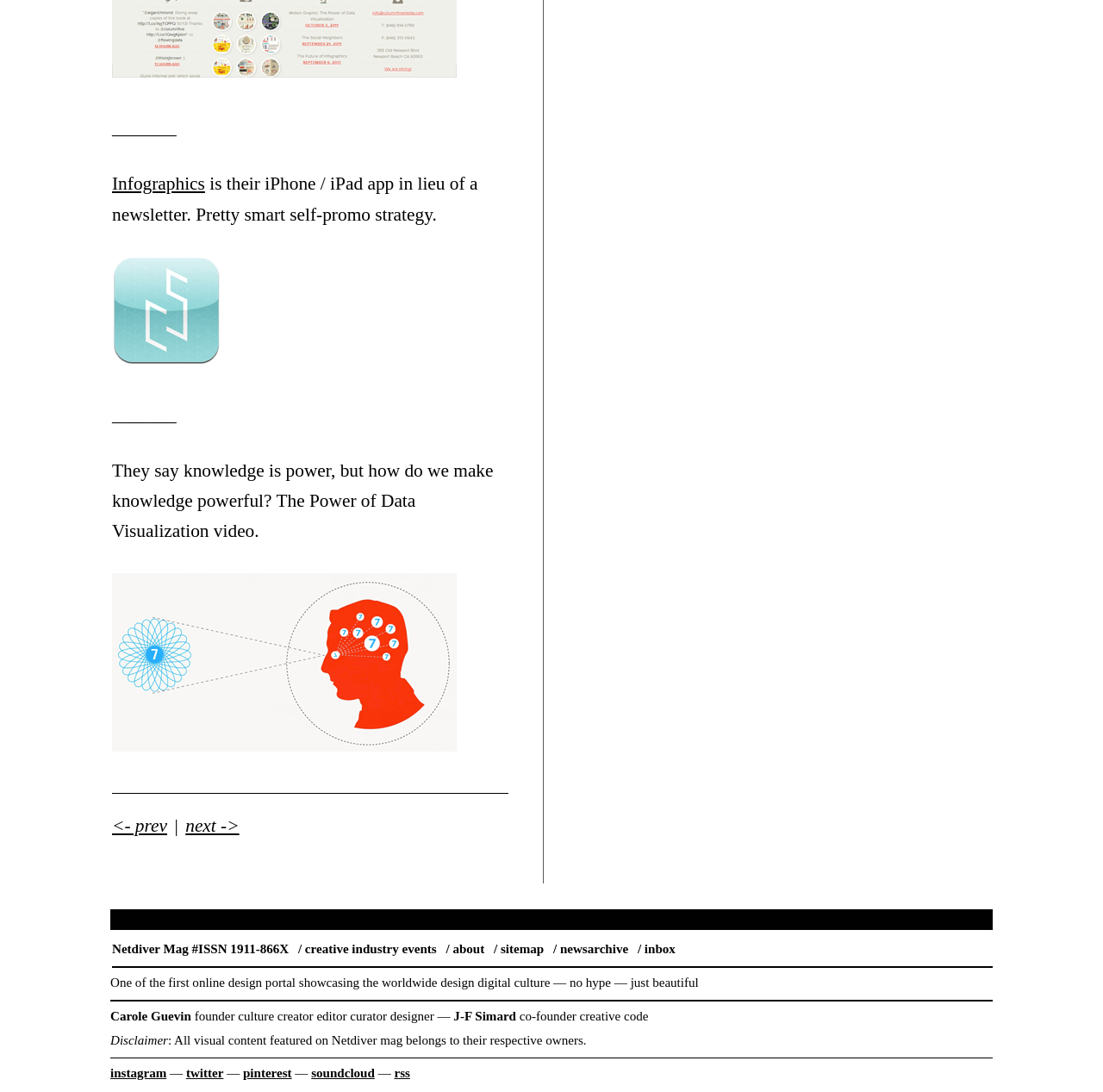Please locate the bounding box coordinates of the region I need to click to follow this instruction: "Watch The Power of Data Visualization video".

[0.102, 0.421, 0.447, 0.496]